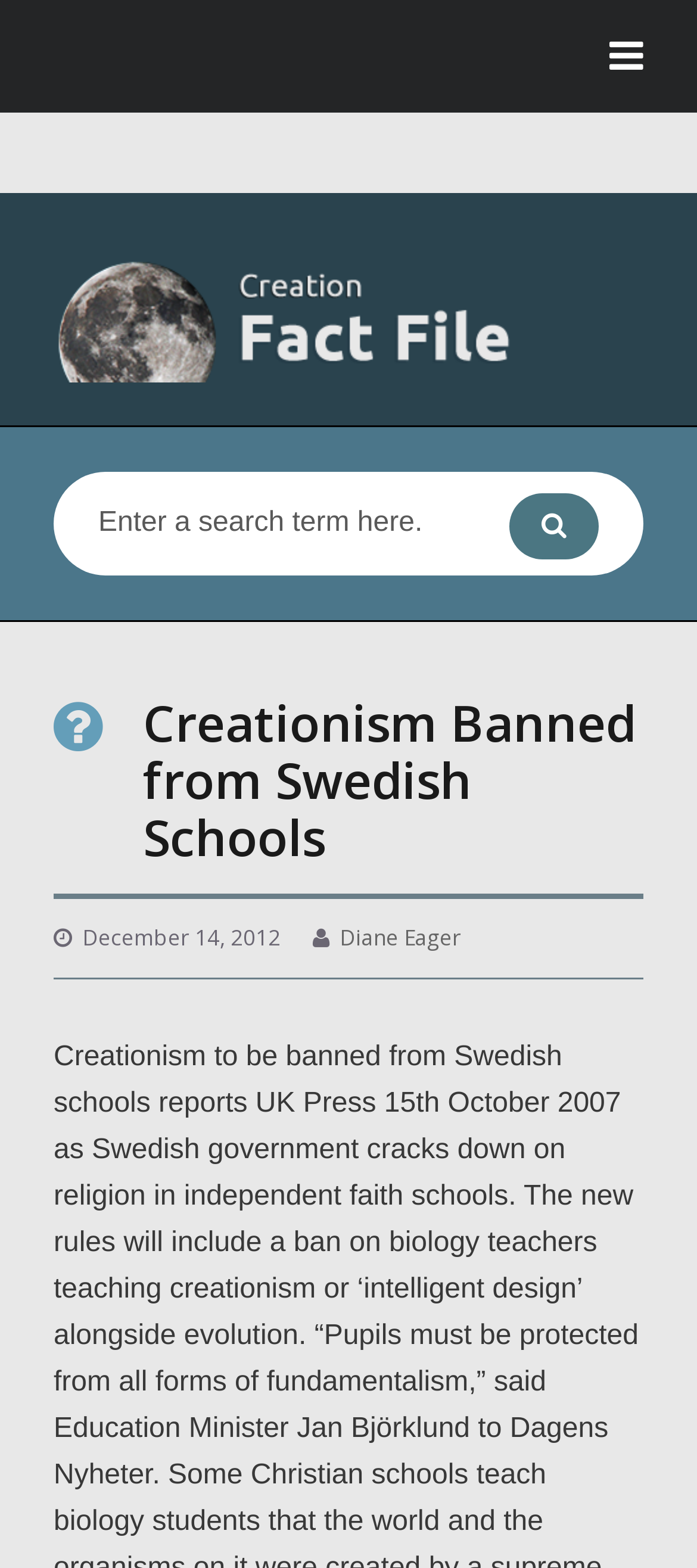Answer the question below with a single word or a brief phrase: 
Who is the author of the article?

Diane Eager